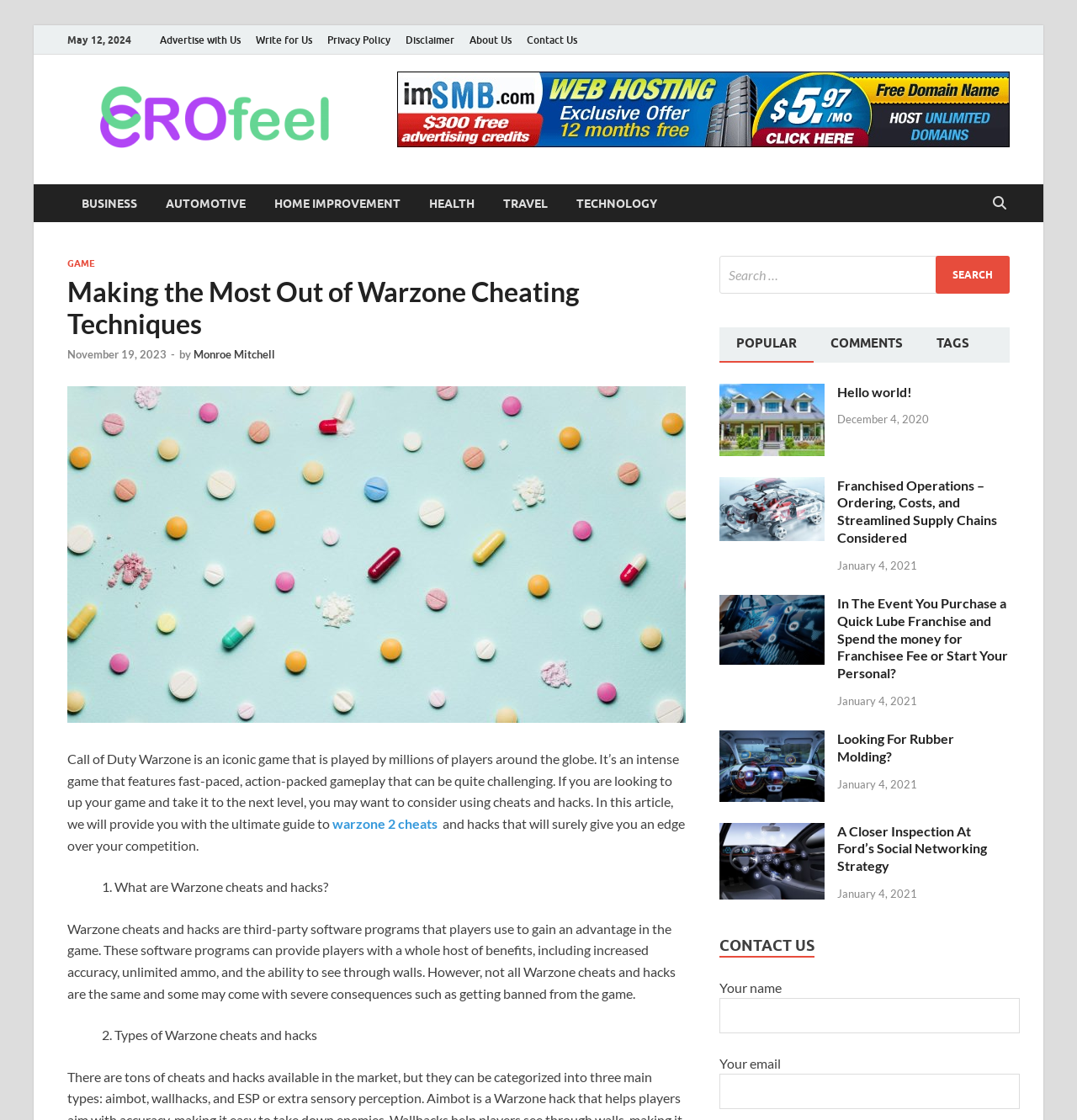Determine the bounding box coordinates of the clickable element to achieve the following action: 'View Services menu'. Provide the coordinates as four float values between 0 and 1, formatted as [left, top, right, bottom].

None